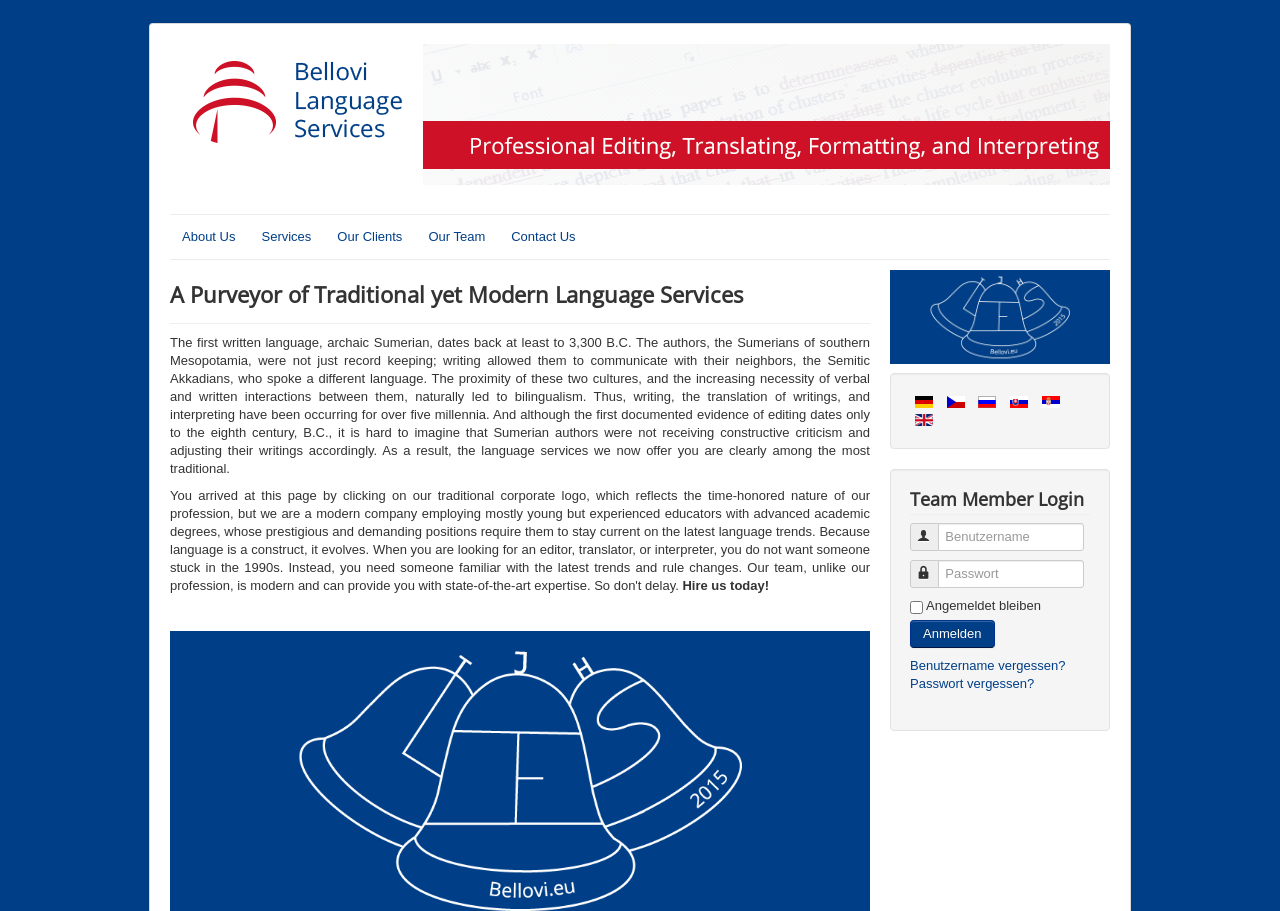Utilize the information from the image to answer the question in detail:
What is the login form for?

The login form is for team members to log in to their accounts, as indicated by the heading 'Team Member Login' above the form. It consists of fields for username, password, and a checkbox to stay logged in.